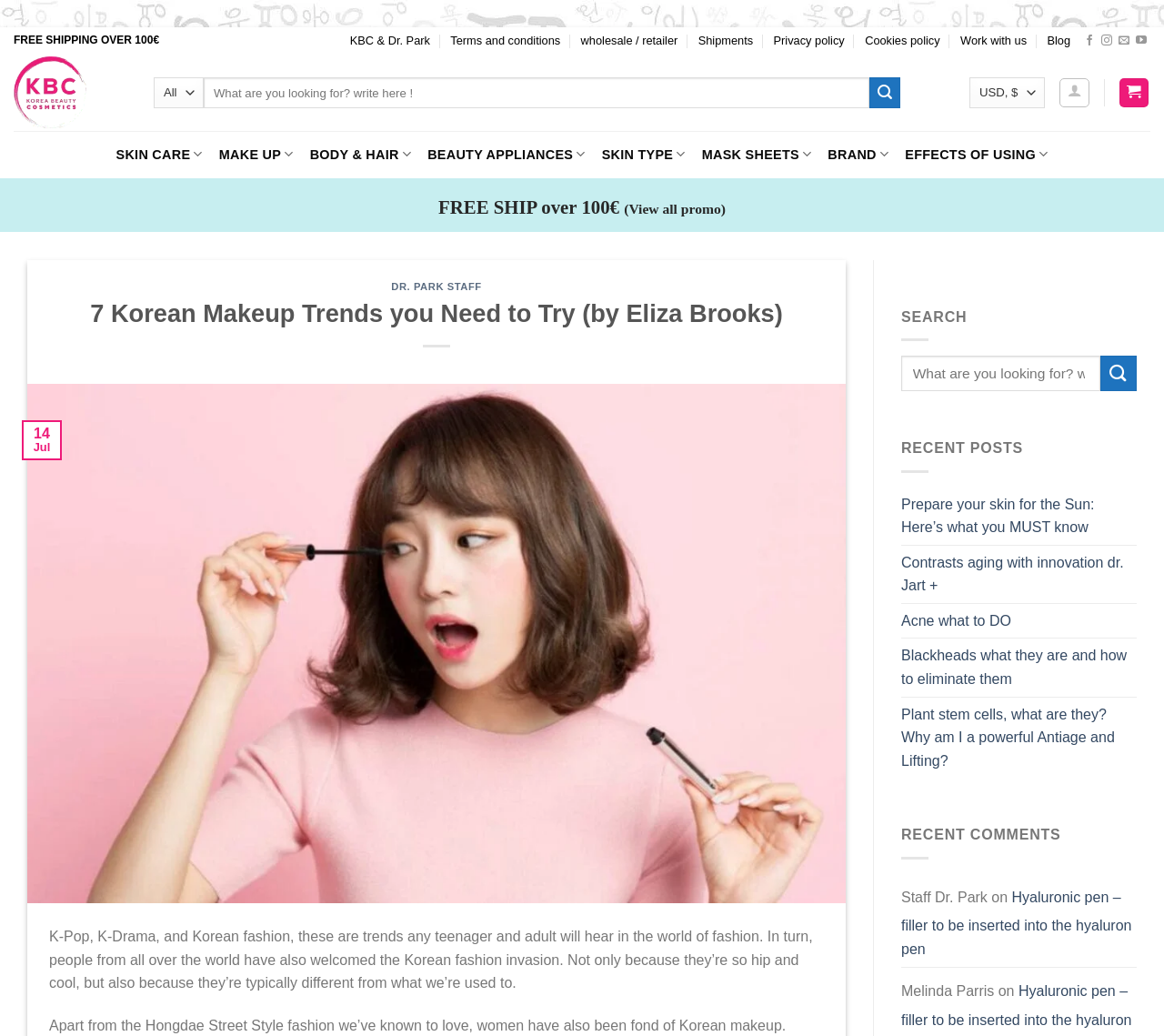What is the name of the blog post author?
Using the details from the image, give an elaborate explanation to answer the question.

The answer can be found in the main content area, where the blog post title is '7 Korean Makeup Trends you Need to Try (by Eliza Brooks)'. The author's name is mentioned in the title.